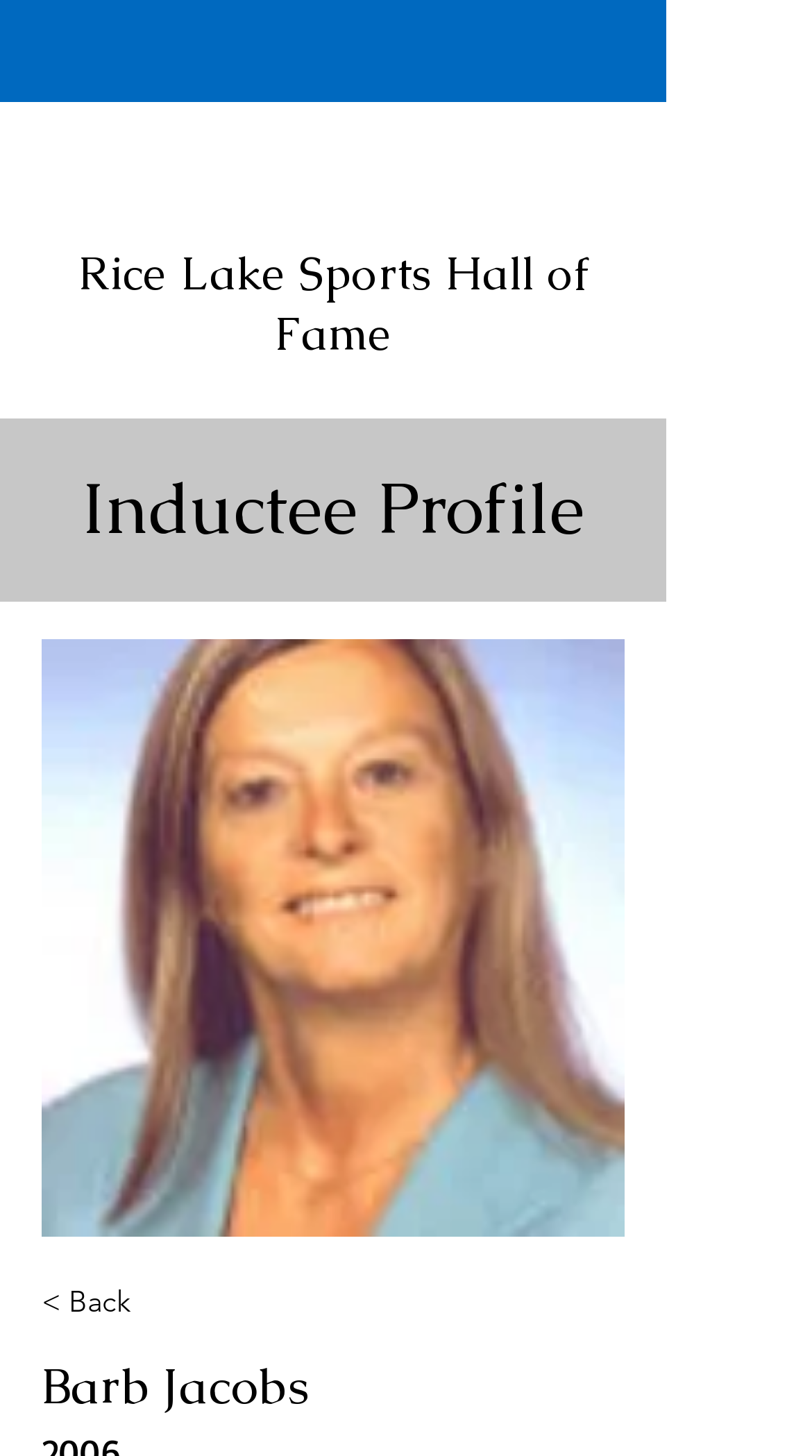Provide a brief response to the question below using one word or phrase:
What is the name of the inductee?

Barb Jacobs